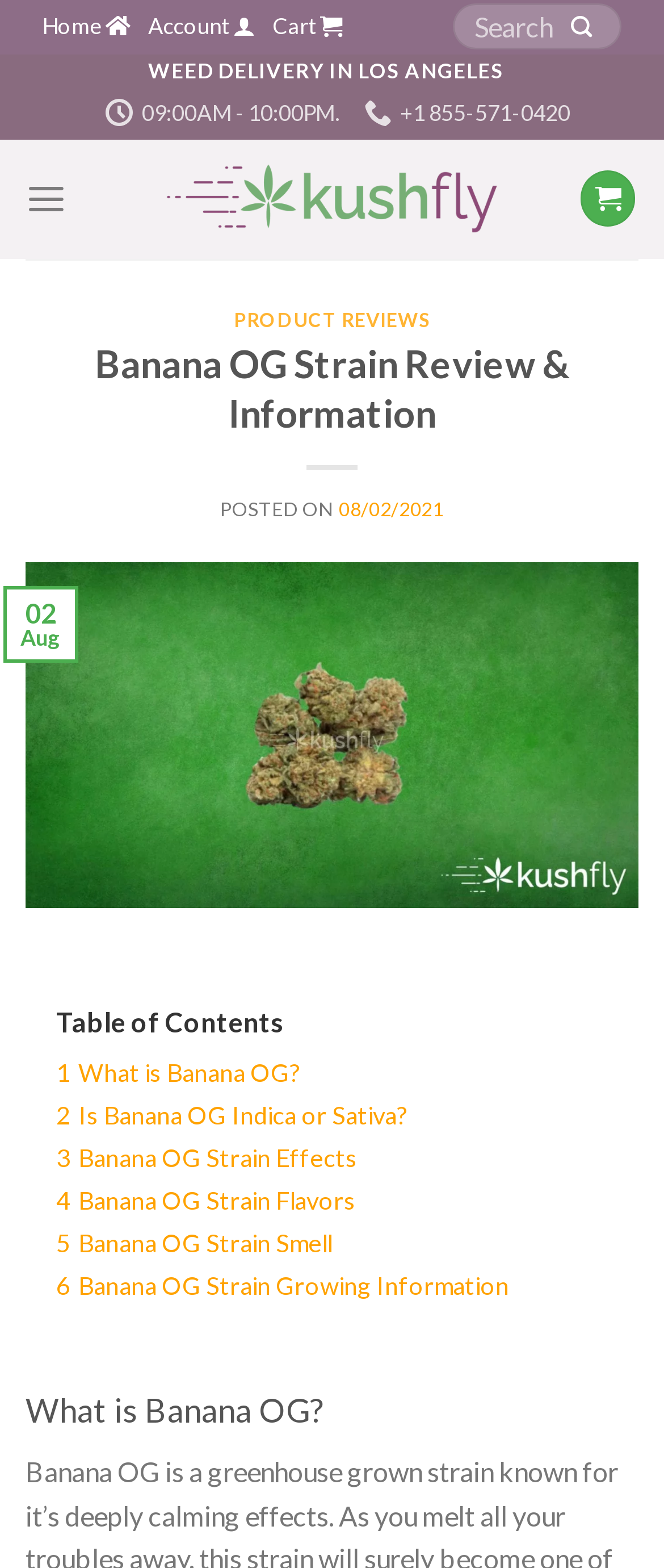Locate the bounding box coordinates of the area where you should click to accomplish the instruction: "Go to home page".

[0.064, 0.0, 0.197, 0.035]